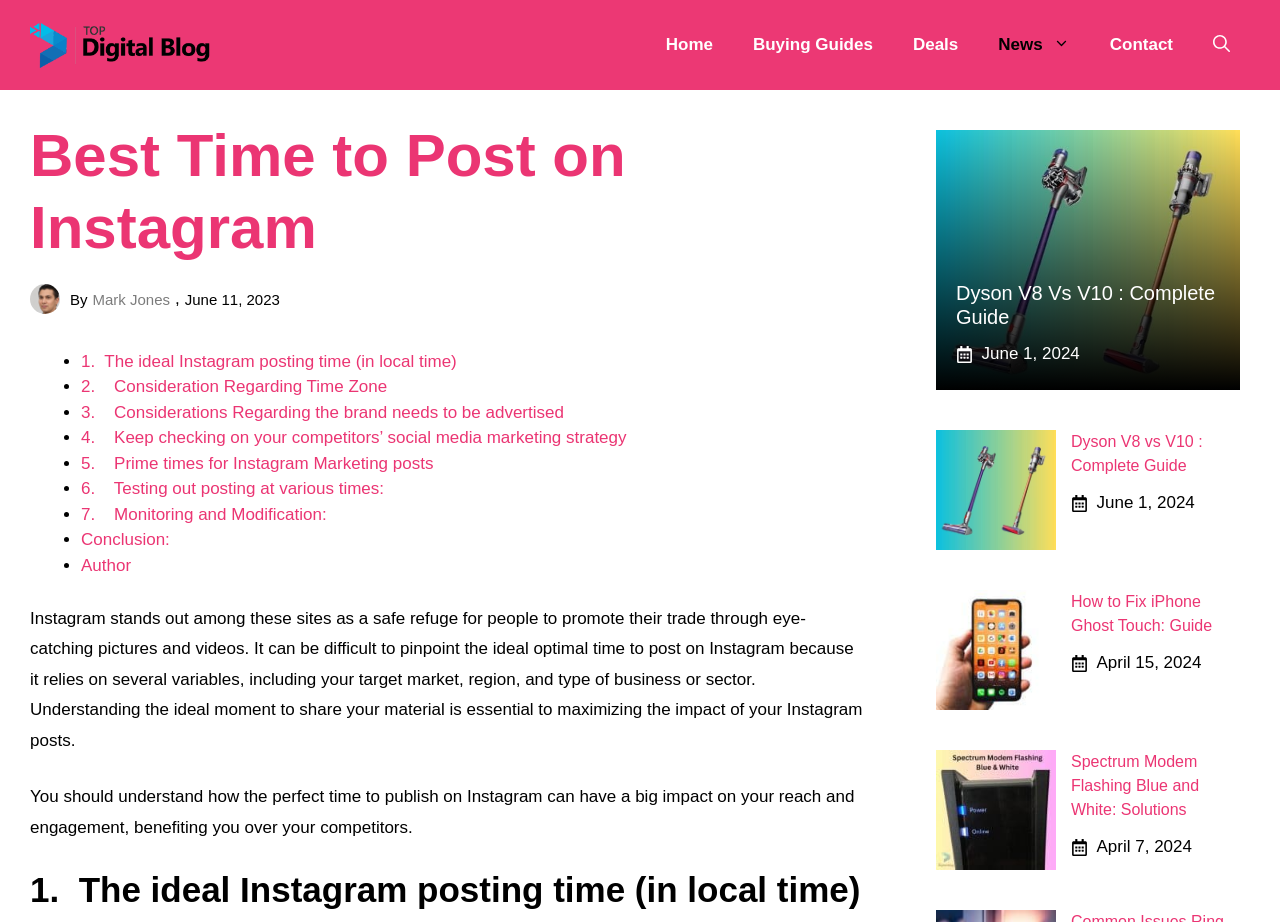What is the author of the article about Instagram posting time?
Give a detailed response to the question by analyzing the screenshot.

The author's name is mentioned in the article as 'By Mark Jones' which is located below the title 'Best Time to Post on Instagram'.